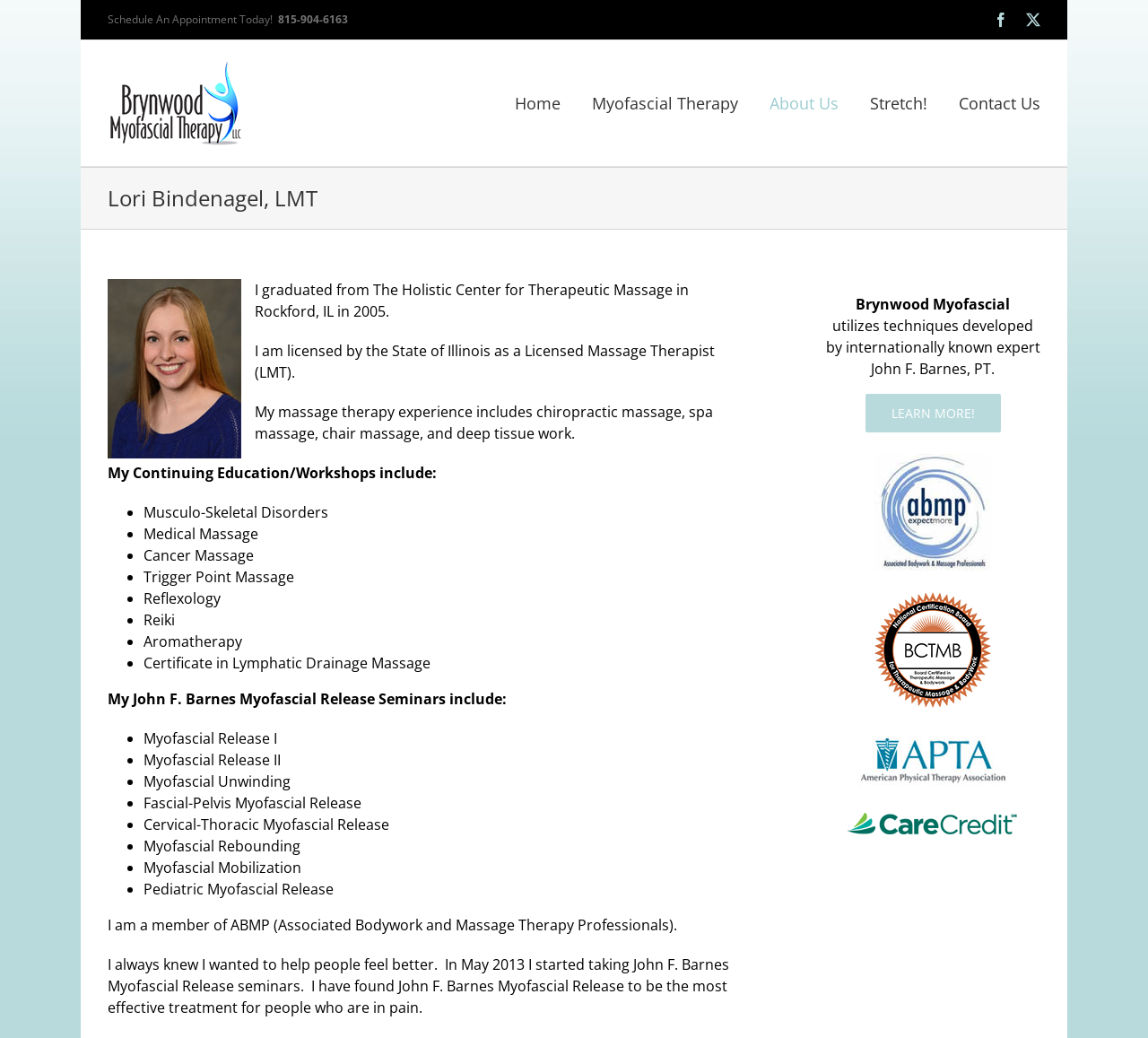Given the description Learn More!, predict the bounding box coordinates of the UI element. Ensure the coordinates are in the format (top-left x, top-left y, bottom-right x, bottom-right y) and all values are between 0 and 1.

[0.754, 0.379, 0.872, 0.417]